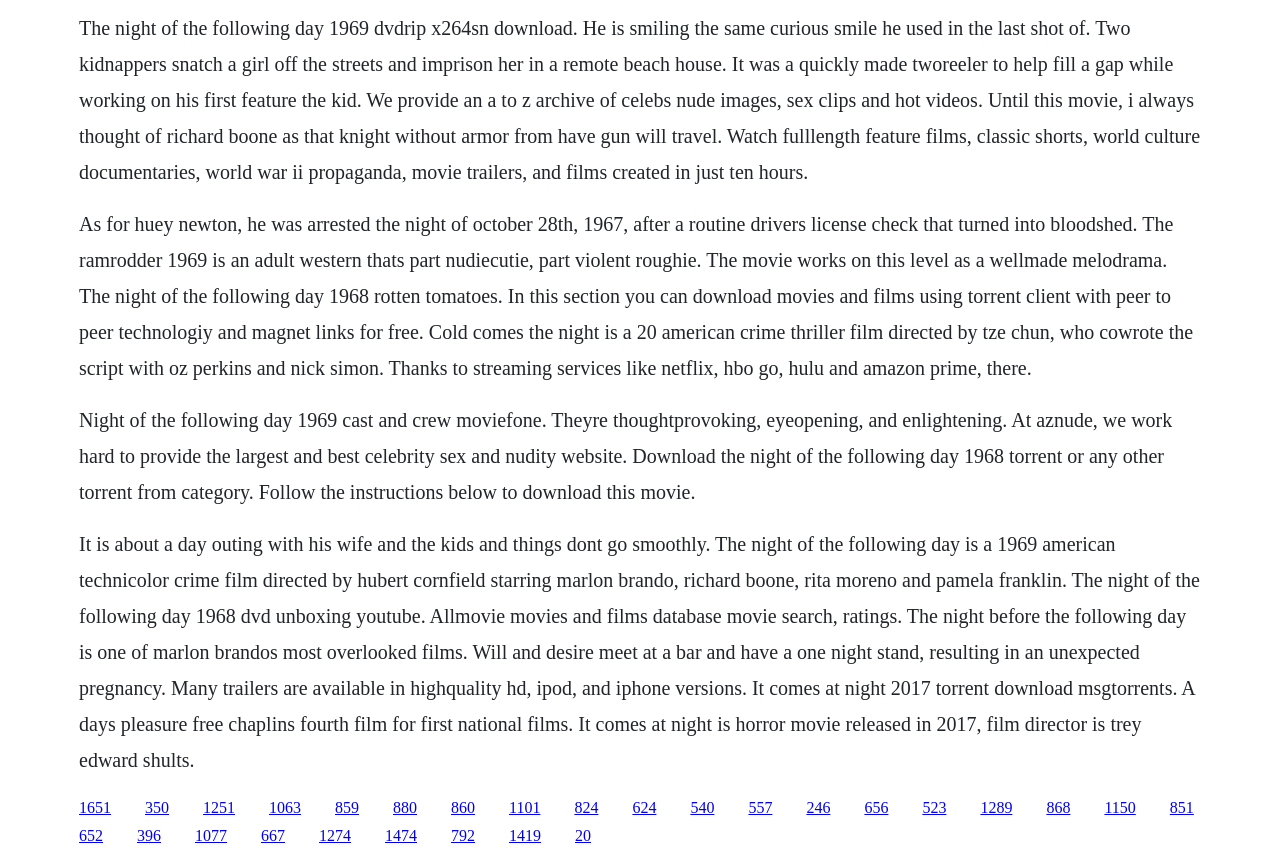Please identify the coordinates of the bounding box that should be clicked to fulfill this instruction: "Click the link to download the night of the following day 1969 torrent".

[0.062, 0.93, 0.087, 0.949]